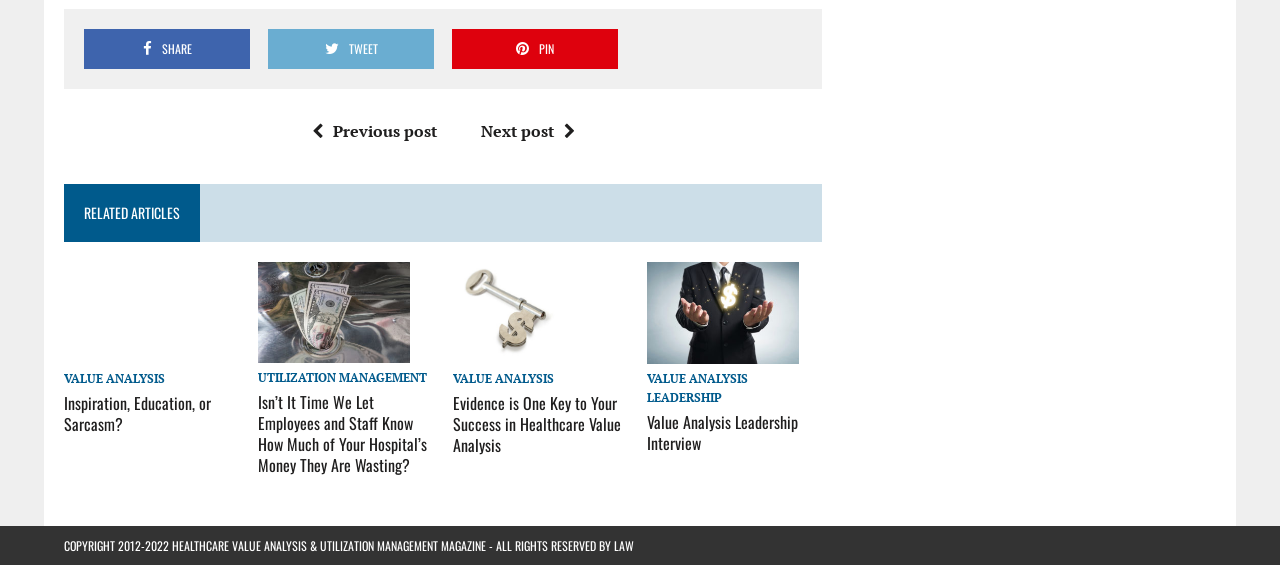Please find and report the bounding box coordinates of the element to click in order to perform the following action: "Pin the current post". The coordinates should be expressed as four float numbers between 0 and 1, in the format [left, top, right, bottom].

[0.353, 0.052, 0.483, 0.121]